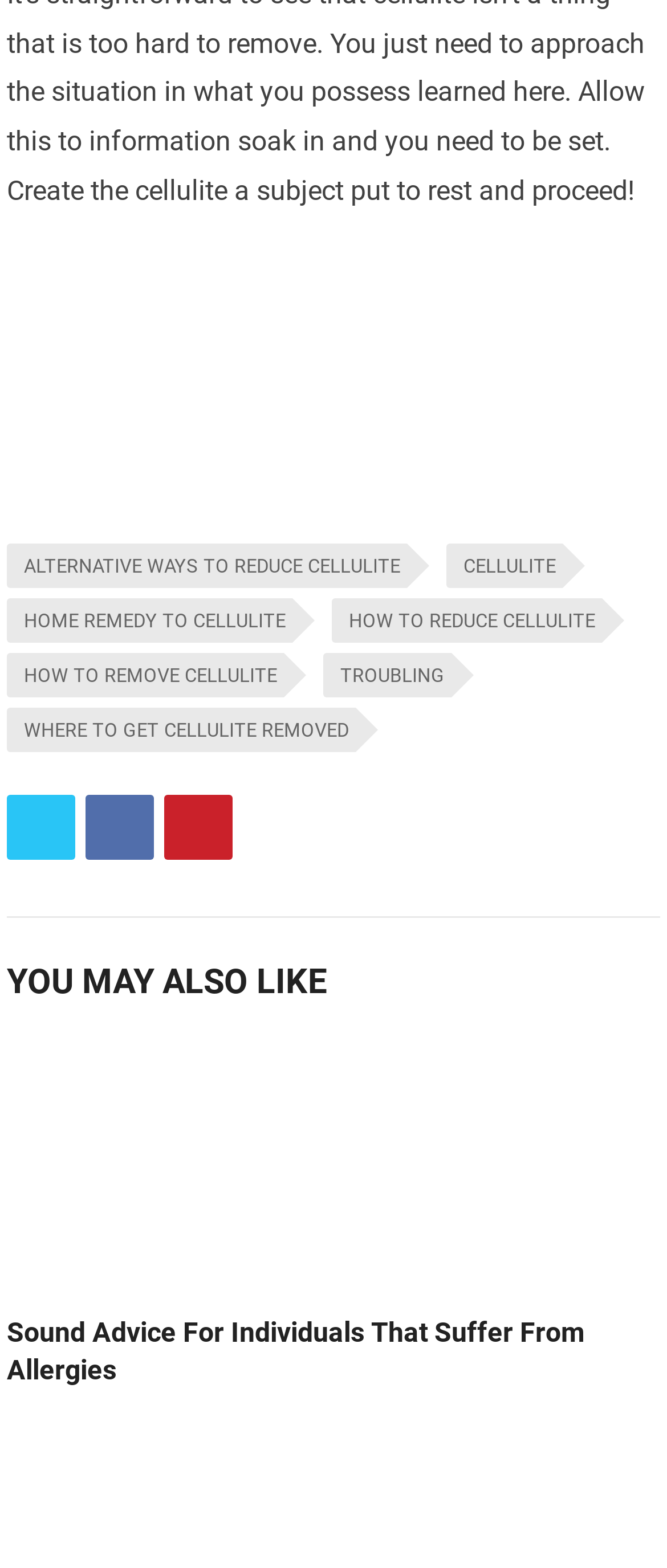Pinpoint the bounding box coordinates of the area that must be clicked to complete this instruction: "View Fascial Stretch Therapy details".

None